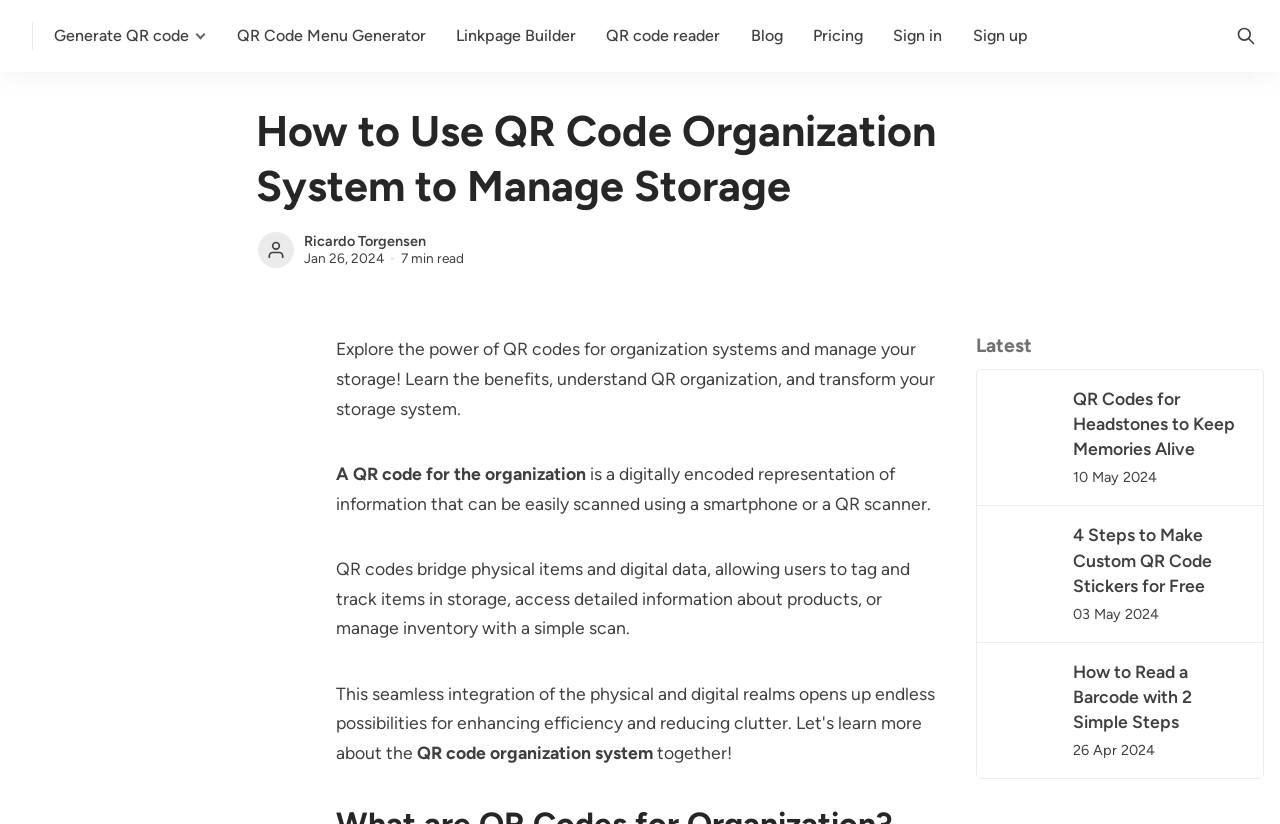Please reply to the following question with a single word or a short phrase:
What is the topic of the latest article?

QR Codes for Headstones